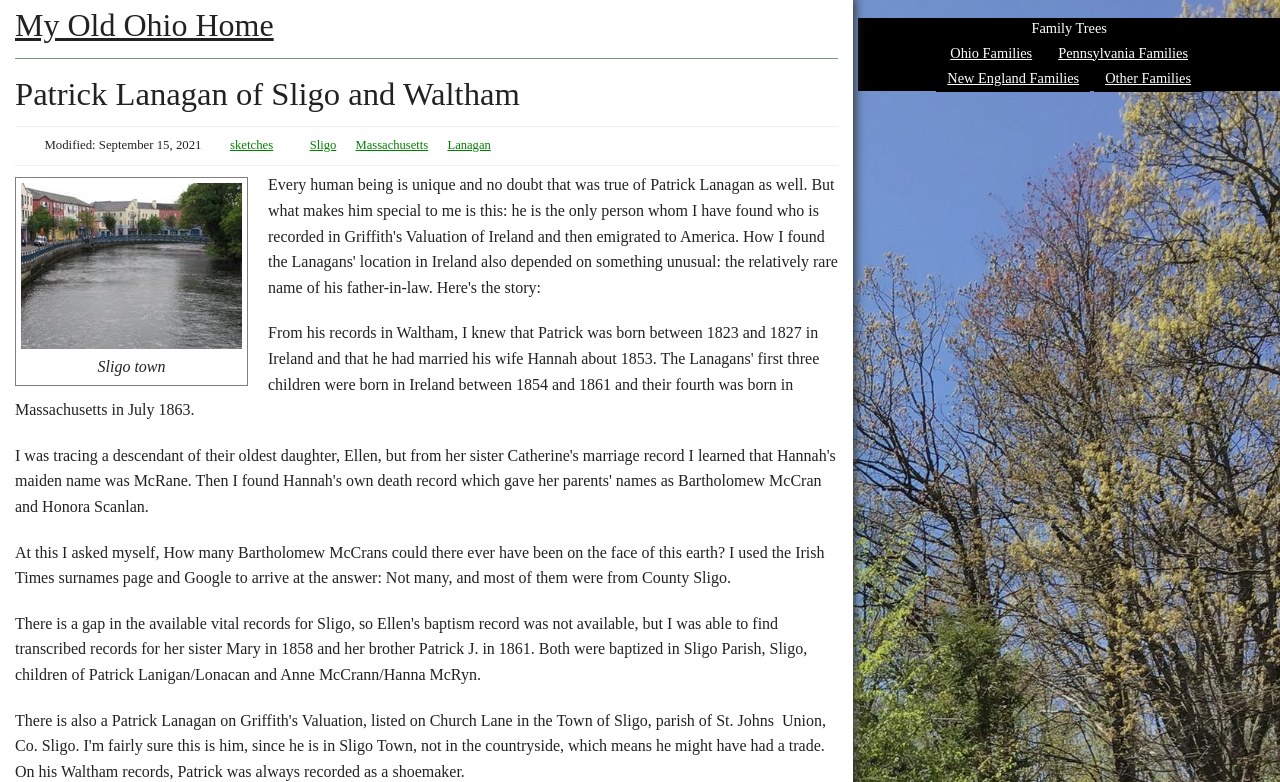Identify the headline of the webpage and generate its text content.

My Old Ohio Home